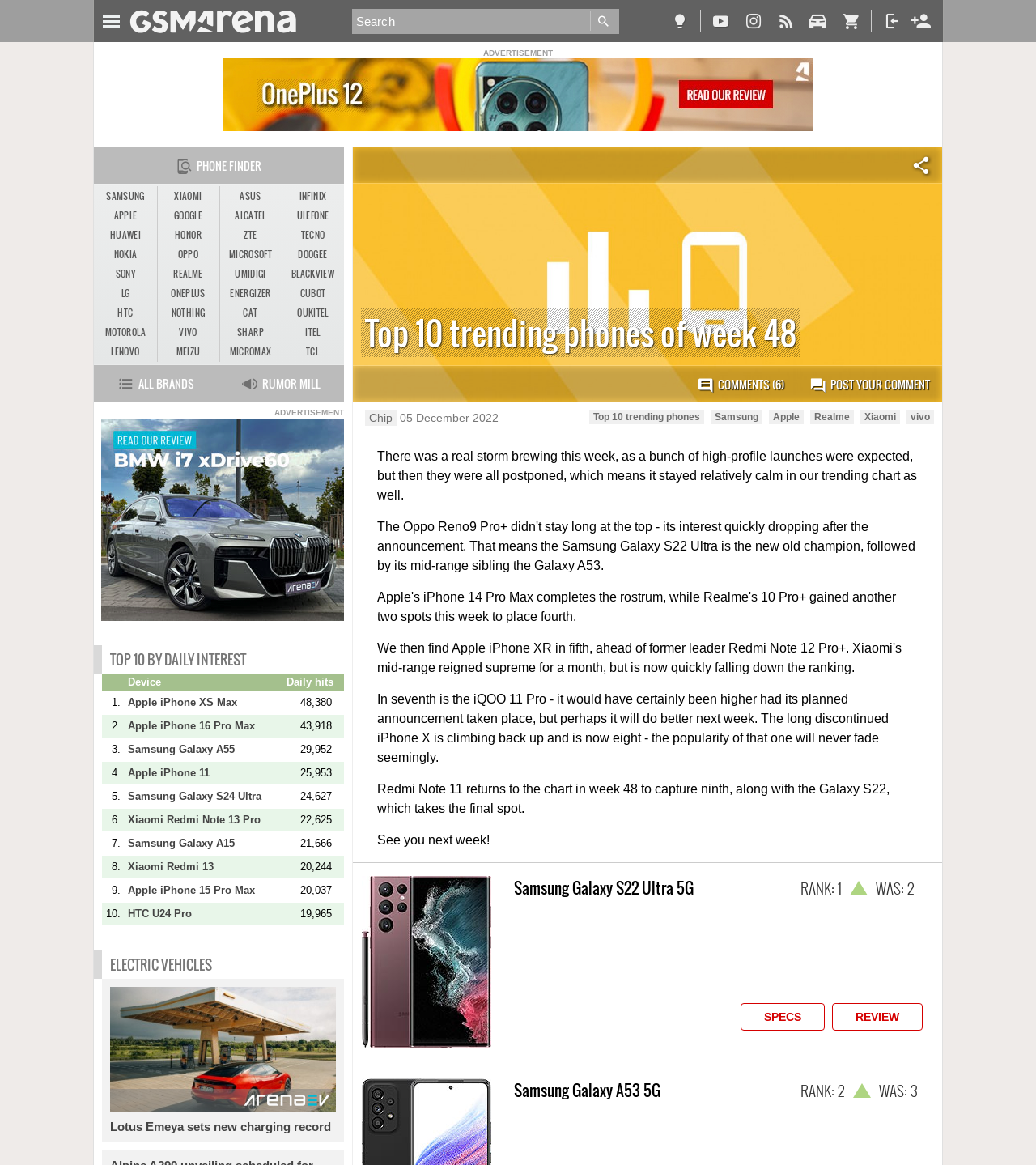Determine the bounding box coordinates for the element that should be clicked to follow this instruction: "Toggle navigation". The coordinates should be given as four float numbers between 0 and 1, in the format [left, top, right, bottom].

[0.094, 0.0, 0.12, 0.033]